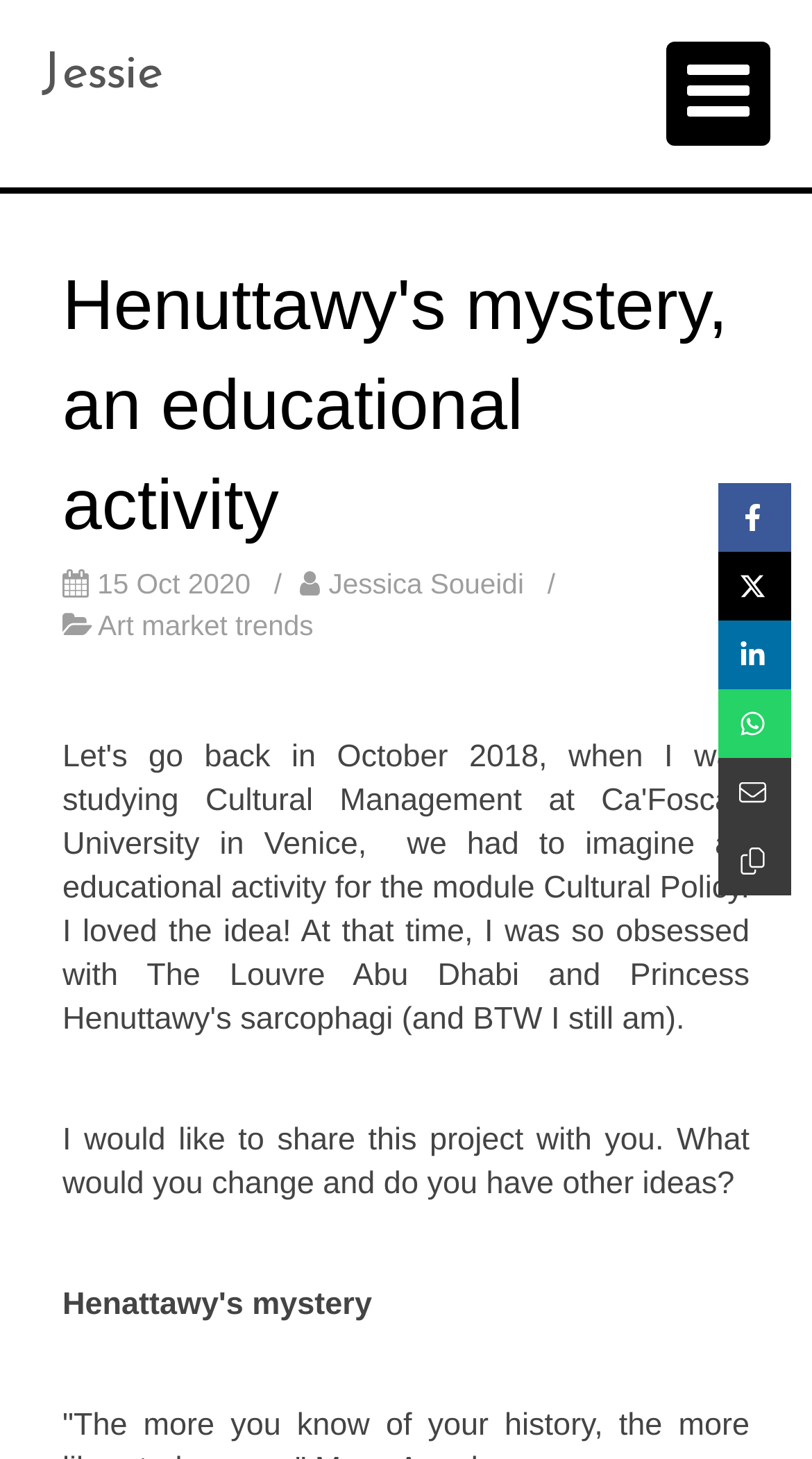What is the title or heading displayed on the webpage?

Henuttawy's mystery, an educational activity